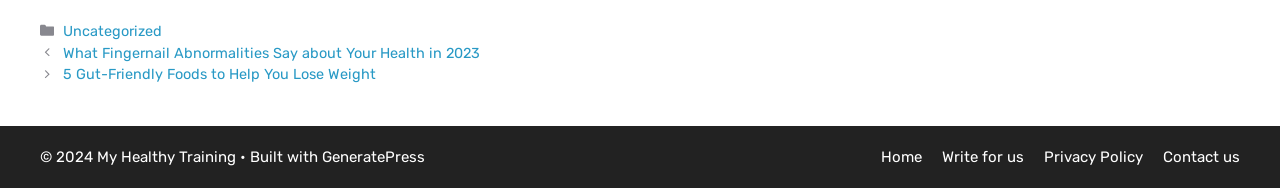What is the theme or template used to build the website?
Kindly offer a comprehensive and detailed response to the question.

I found the theme or template used to build the website by looking at the footer section, where it says '• Built with GeneratePress', which suggests that GeneratePress is the theme or template used to build the website.